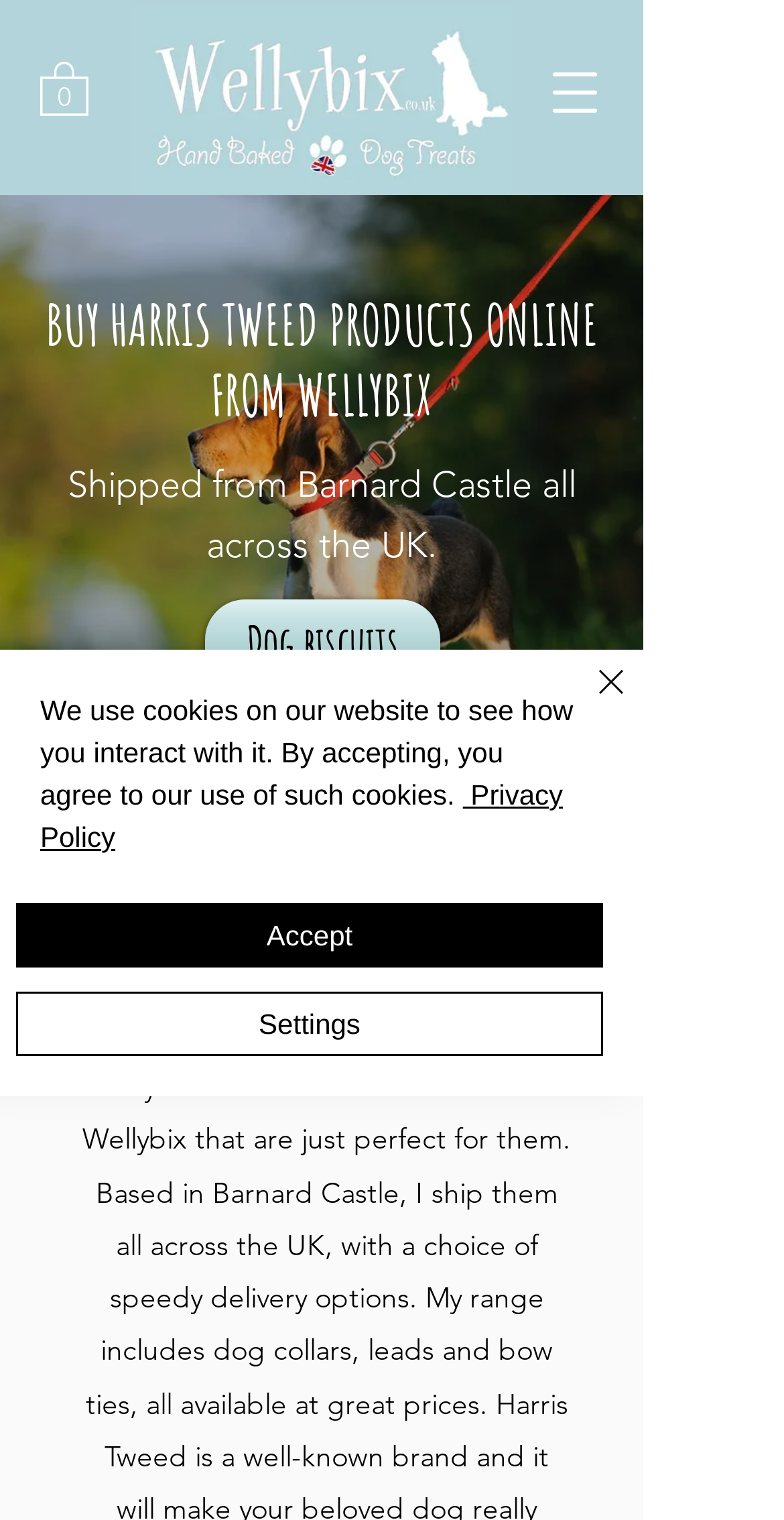Respond with a single word or phrase to the following question: What is the theme of the image on the webpage?

Dog